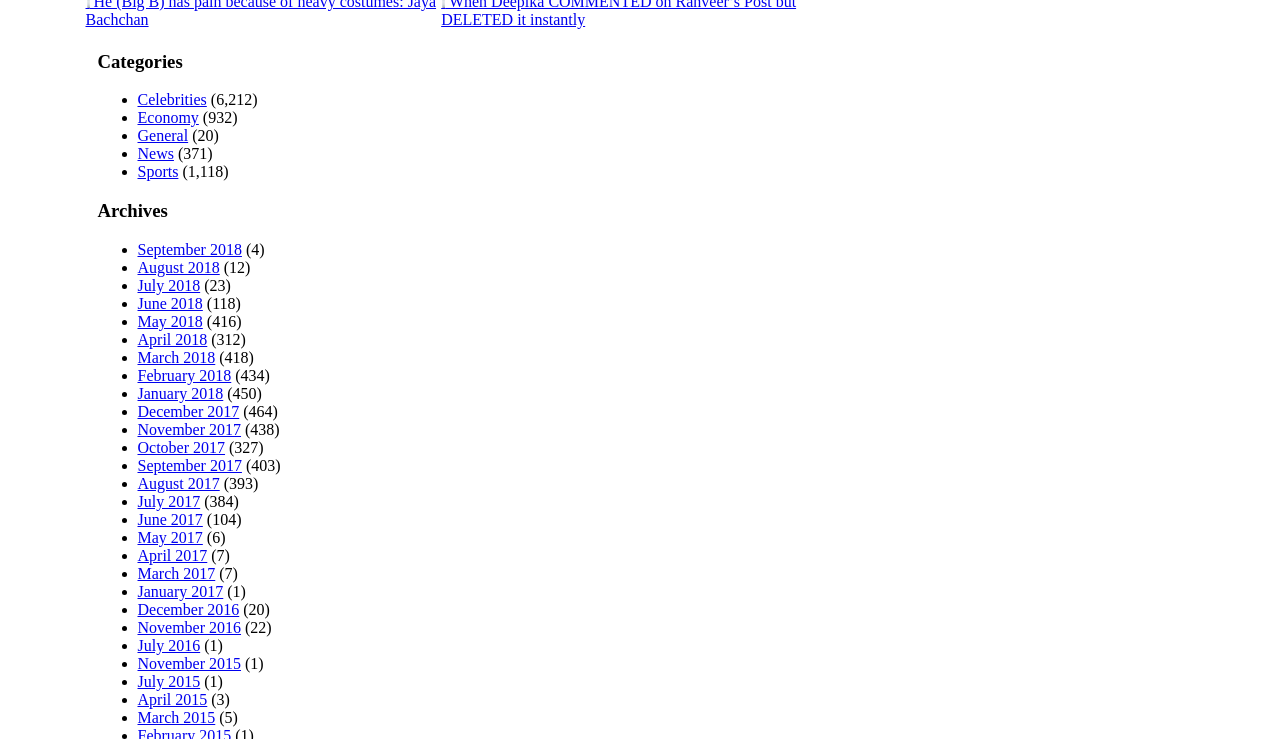Please respond to the question with a concise word or phrase:
What categories are available on this webpage?

Celebrities, Economy, General, News, Sports